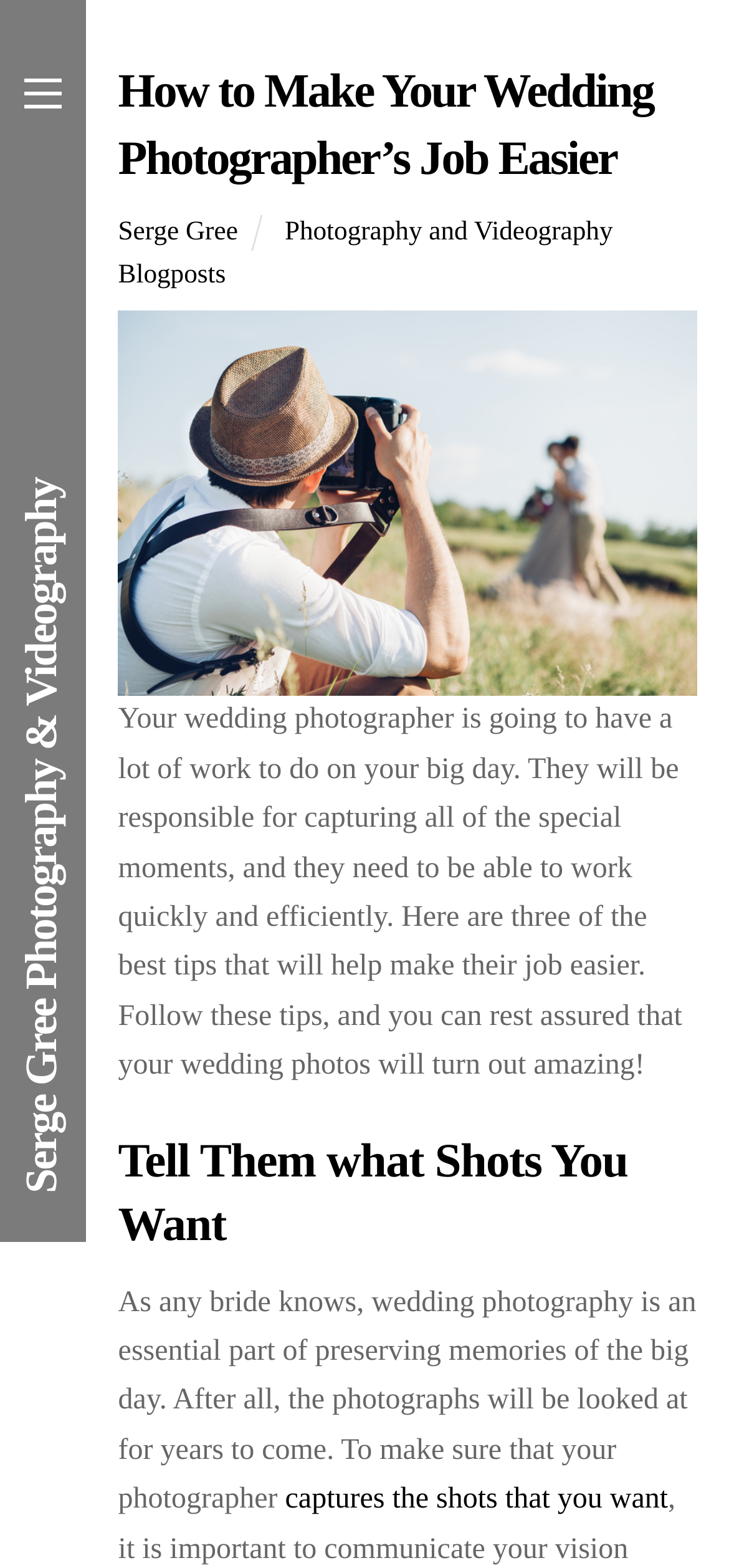What is the location of the photography and videography services?
Answer the question with detailed information derived from the image.

I inferred this answer by looking at the meta description which mentions 'PHOTO AND VIDEO SERVICES IN NEW YORK AND NEW JERSEY'.